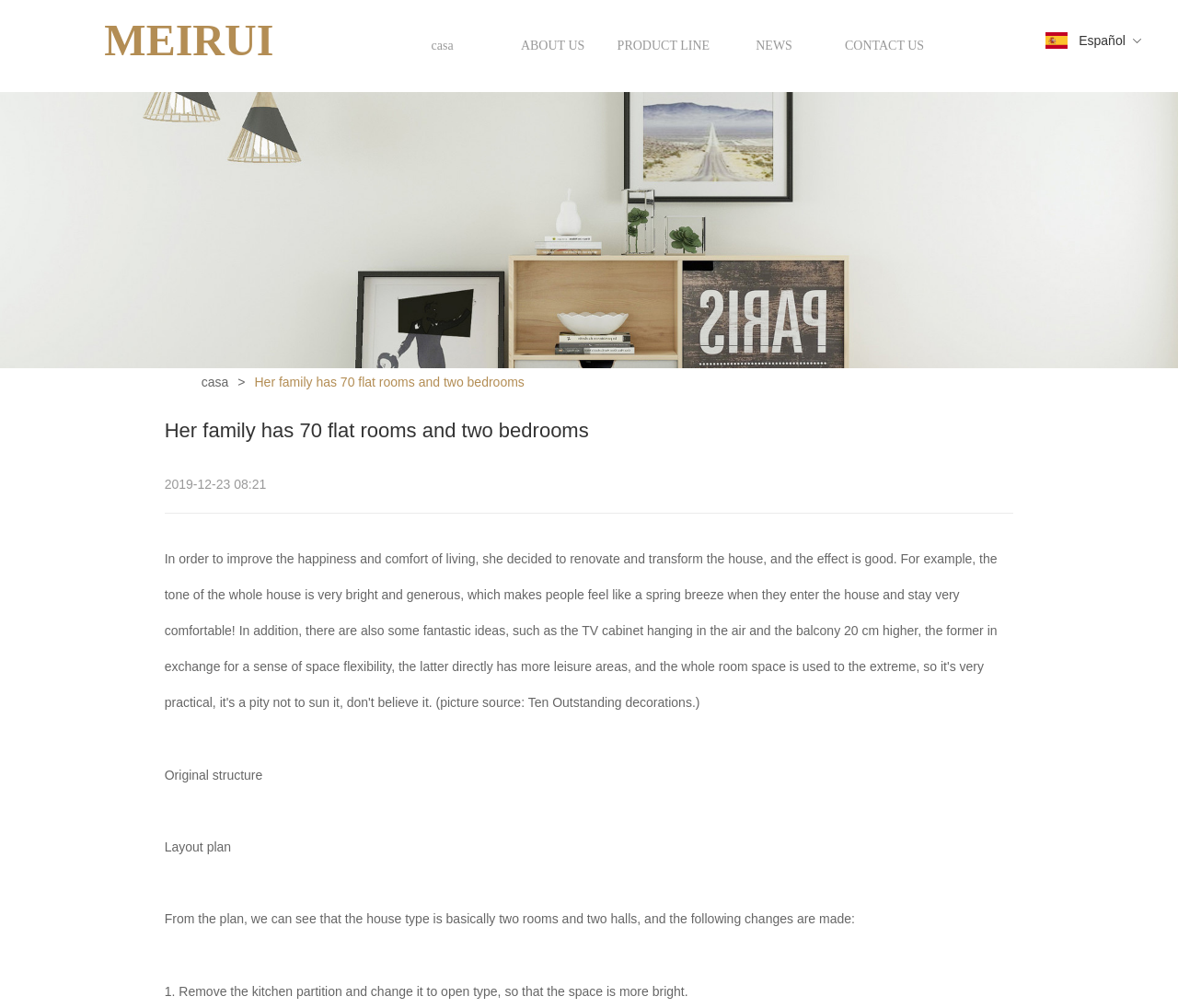Detail the various sections and features present on the webpage.

The webpage appears to be a blog post or article about a family's home renovation, specifically focusing on the transformation of a 70-flat room into a two-bedroom space. 

At the top left of the page, there is a navigation menu with links to "MEIRUI", "casa", "ABOUT US", "PRODUCT LINE", "NEWS", and "CONTACT US". To the right of these links, there is a language selection option with the text "Español" and a small flag icon.

Below the navigation menu, there is a breadcrumb trail indicating the current location, with links to "casa" and the article title "Her family has 70 flat rooms and two bedrooms". The article title is also displayed as a heading below the breadcrumb trail.

The main content of the article is divided into sections, with timestamps and headings. The first section has a timestamp of "2019-12-23 08:21" and discusses the original structure of the house. The second section has headings "Layout plan" and "Original structure", and the third section describes the changes made to the house, including removing the kitchen partition to create a more open and bright space.

There are no images on the page, but the text provides a detailed description of the home renovation process.